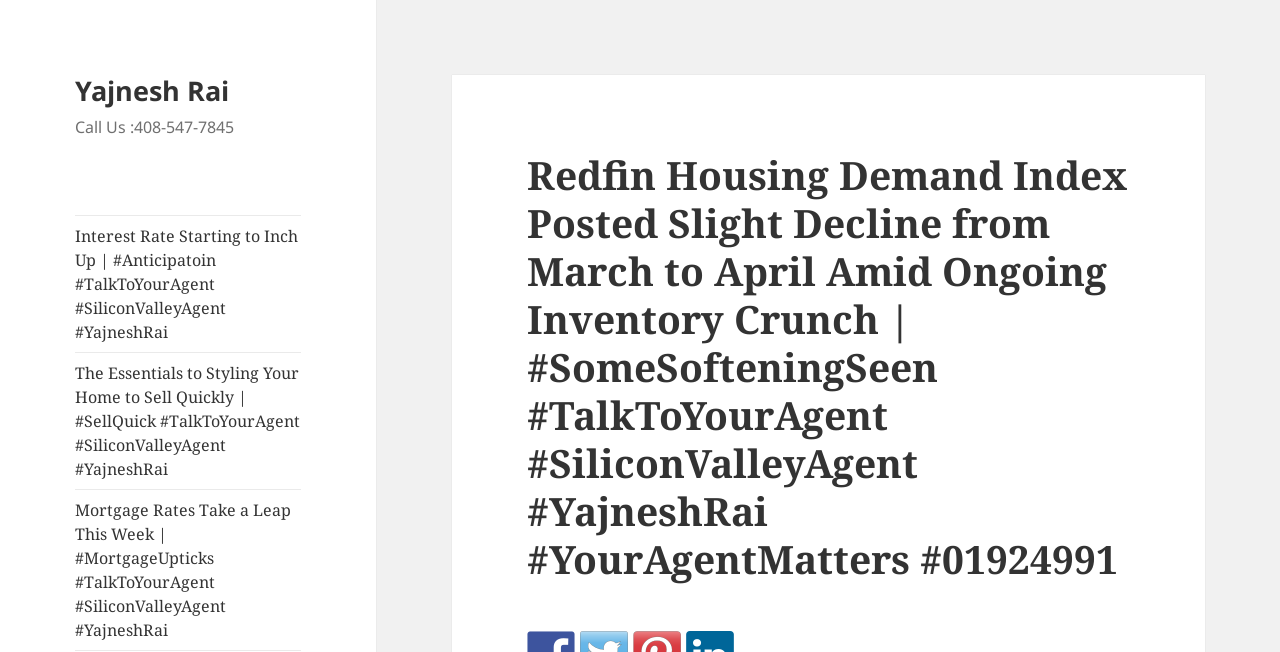Respond with a single word or phrase to the following question: What is the phone number to call?

408-547-7845